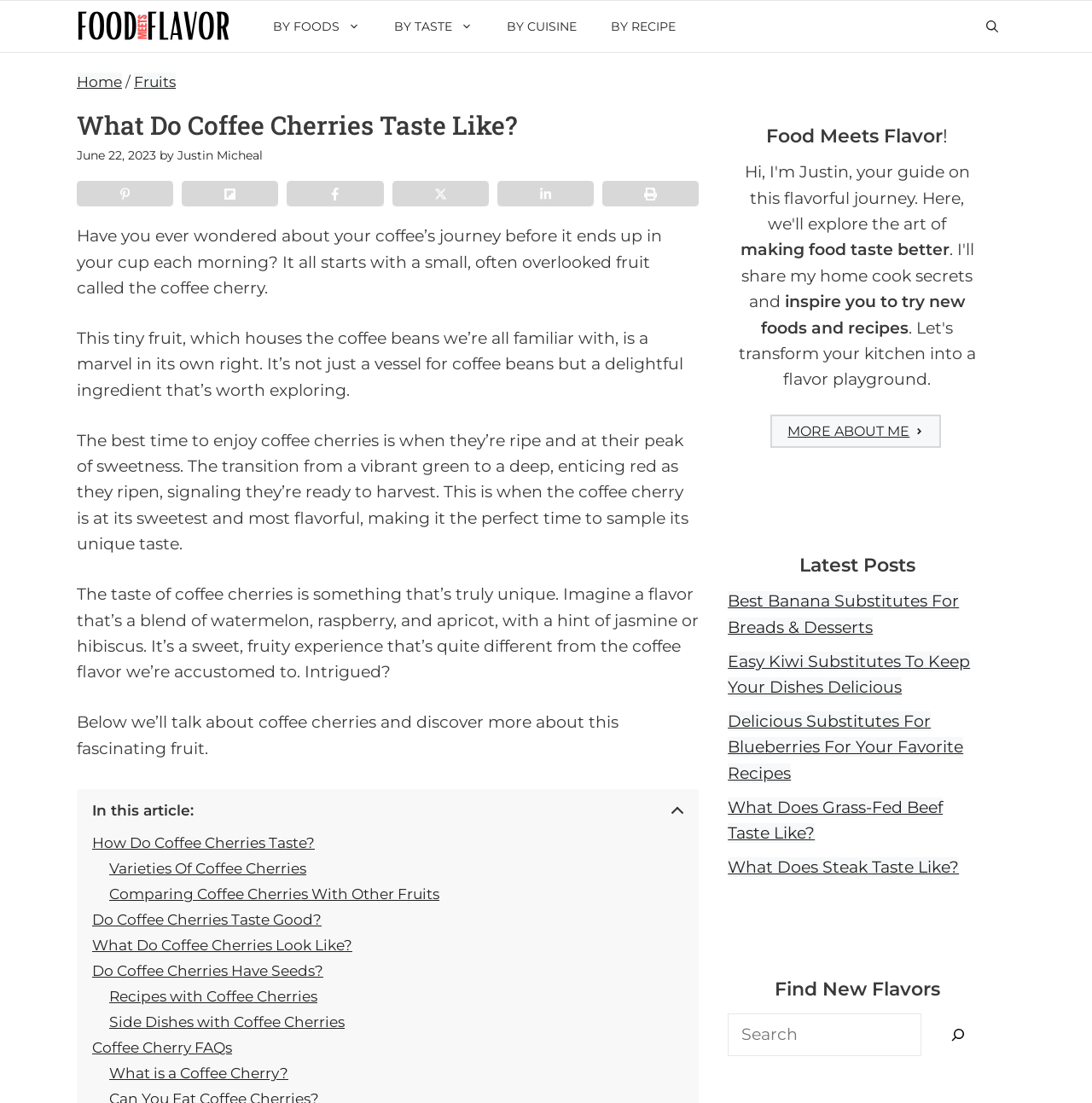Determine the bounding box coordinates of the region to click in order to accomplish the following instruction: "Check out the latest posts". Provide the coordinates as four float numbers between 0 and 1, specifically [left, top, right, bottom].

[0.732, 0.502, 0.838, 0.523]